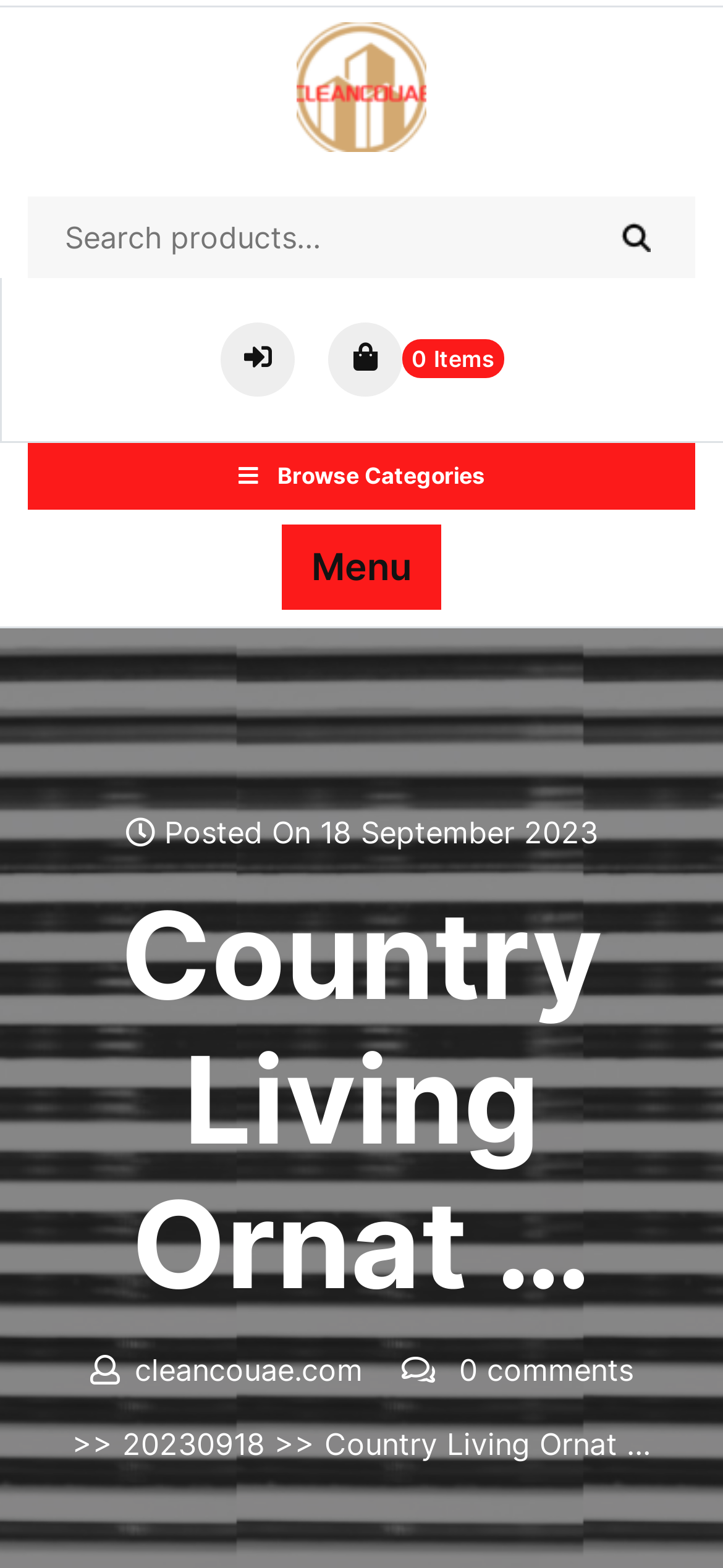Identify the bounding box for the UI element specified in this description: "title="Login / Register"". The coordinates must be four float numbers between 0 and 1, formatted as [left, top, right, bottom].

[0.305, 0.215, 0.428, 0.239]